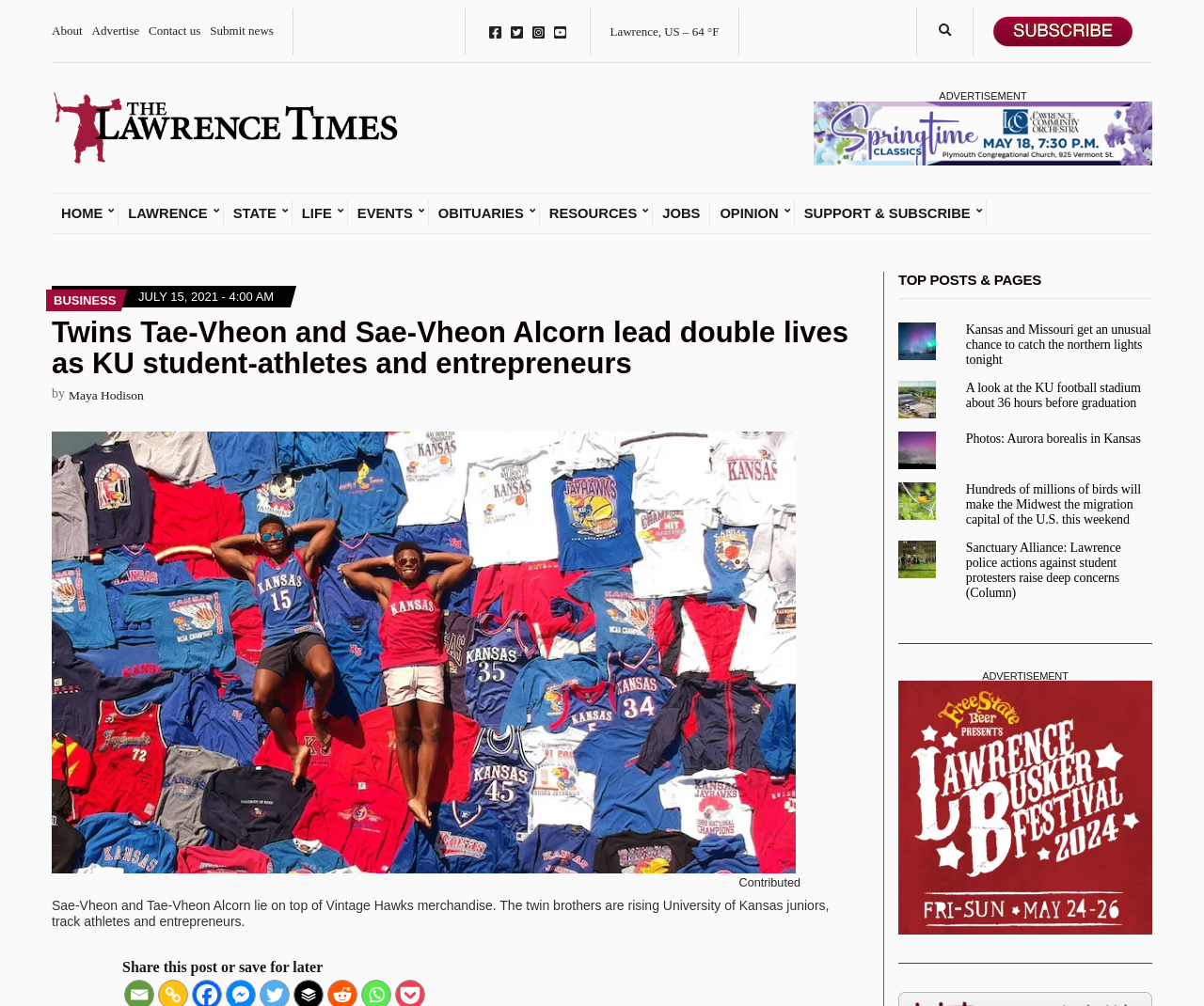Can you show the bounding box coordinates of the region to click on to complete the task described in the instruction: "Click on the 'Inspirational Stories' link"?

None